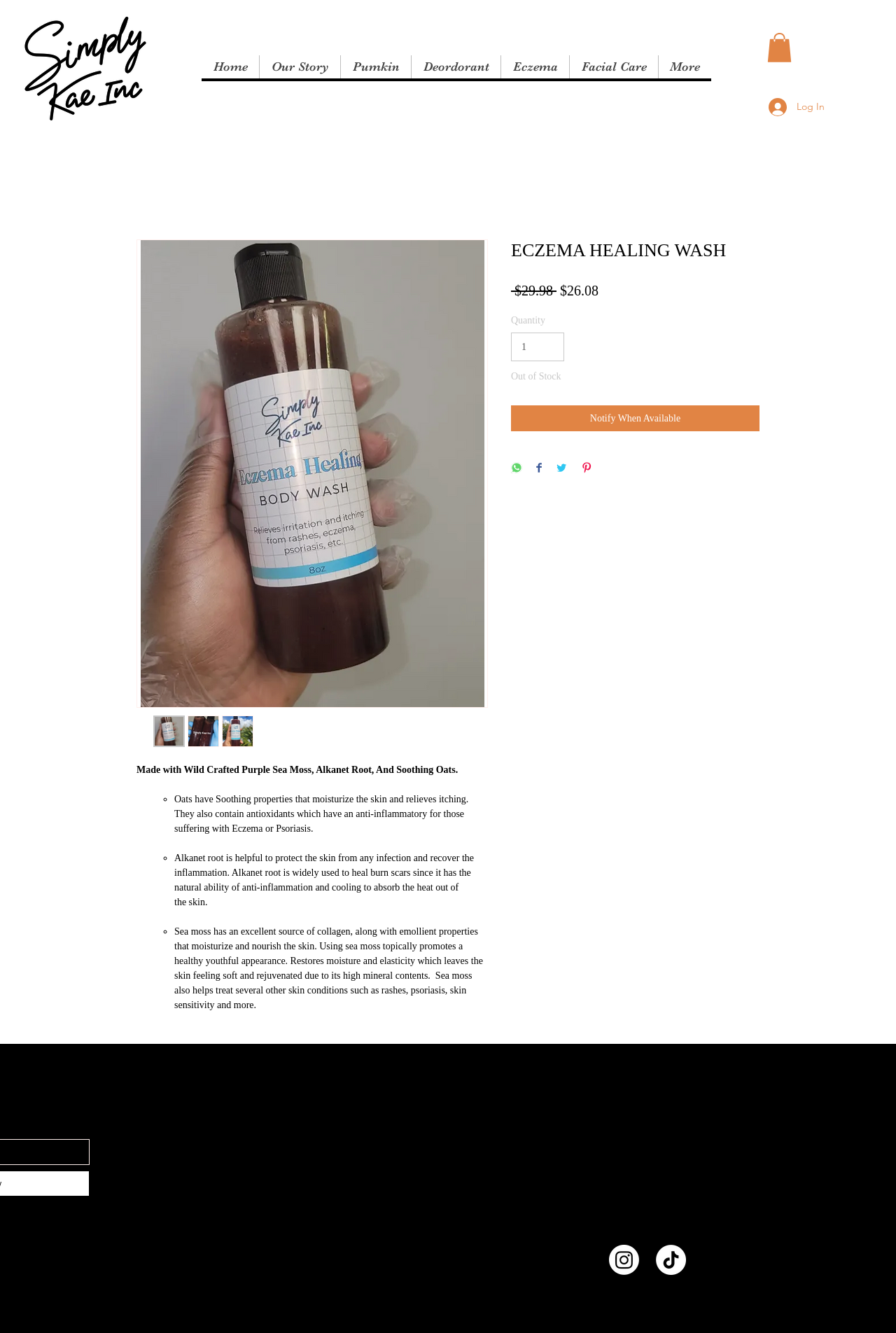Can you specify the bounding box coordinates for the region that should be clicked to fulfill this instruction: "Click the Home link".

[0.225, 0.041, 0.289, 0.059]